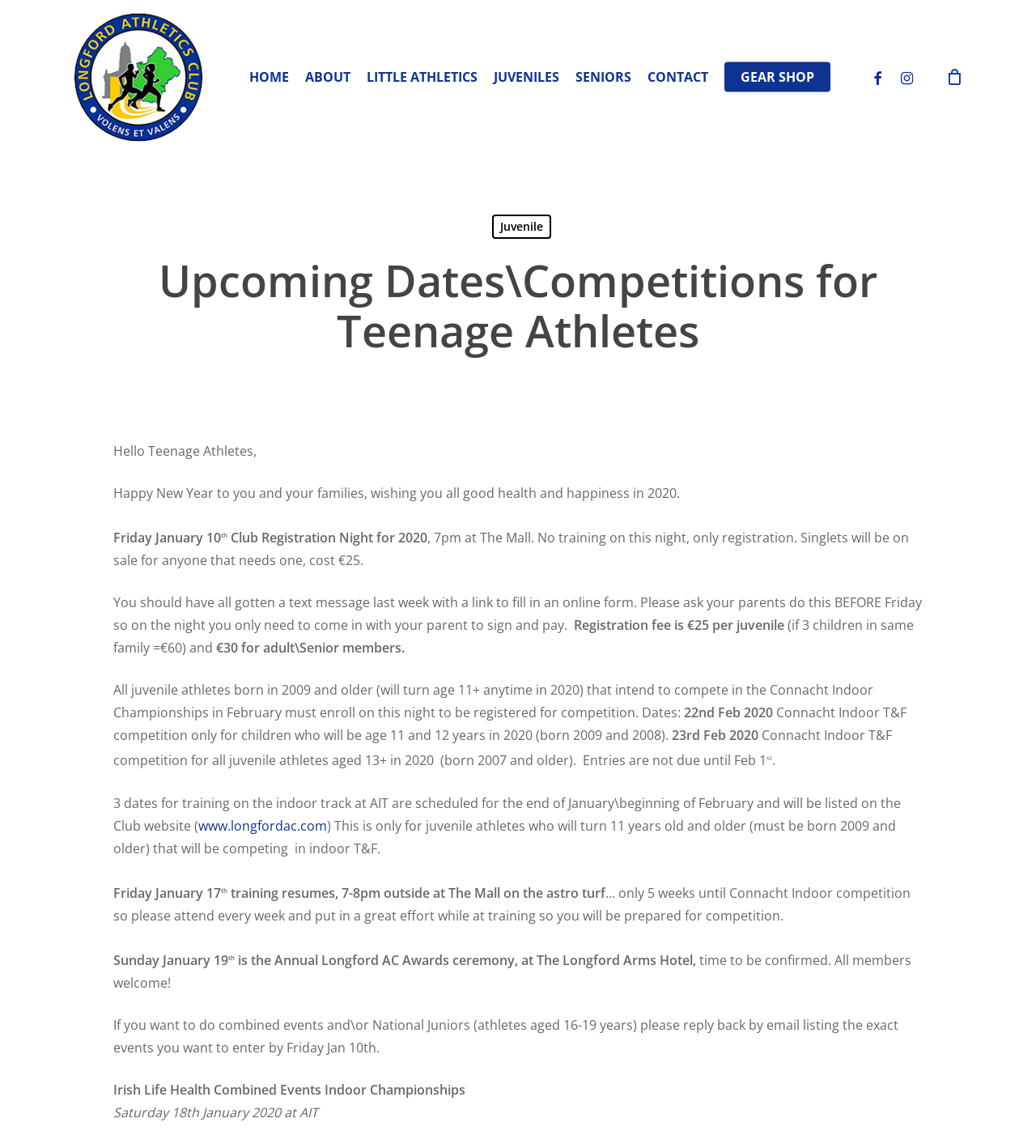What is the name of the athletic club?
Based on the image, please offer an in-depth response to the question.

The name of the athletic club can be found in the link 'Longford AC' at the top of the webpage, which is also the title of the webpage.